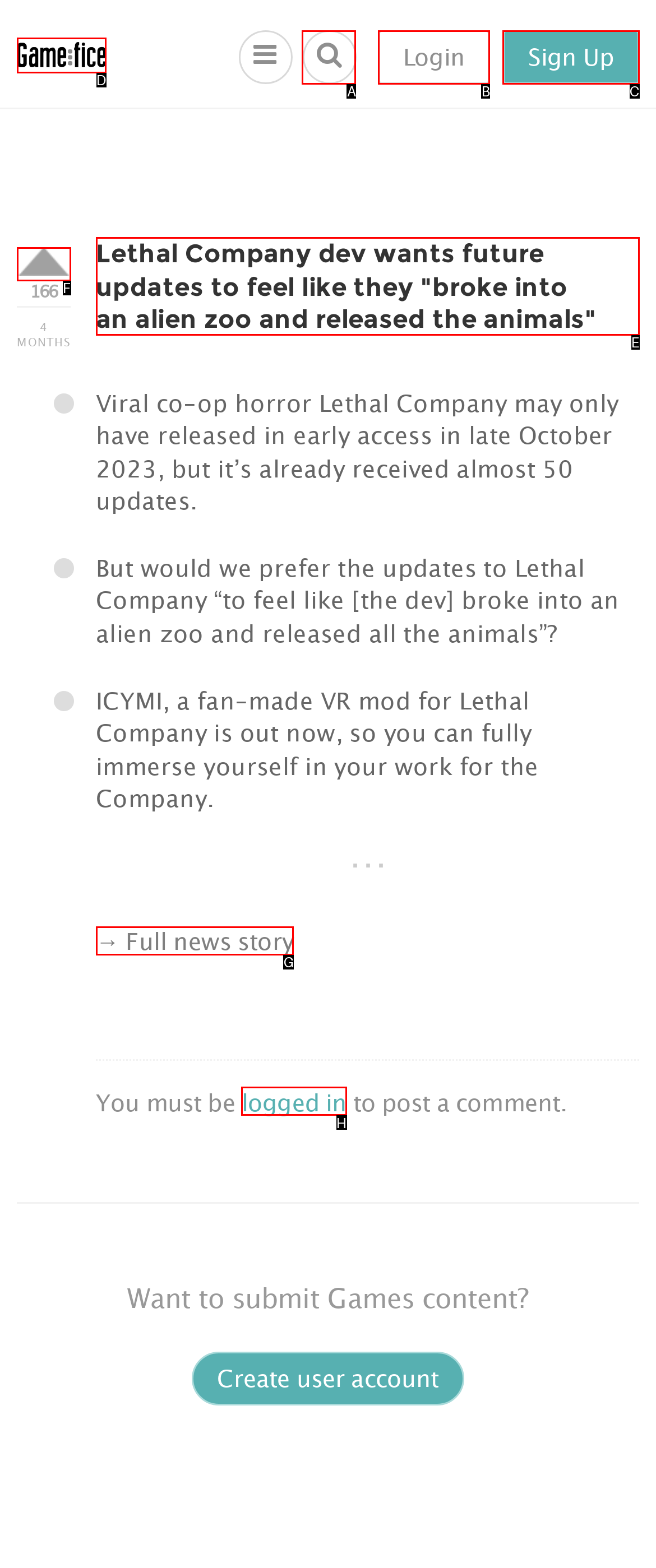Tell me which option best matches this description: Login
Answer with the letter of the matching option directly from the given choices.

B